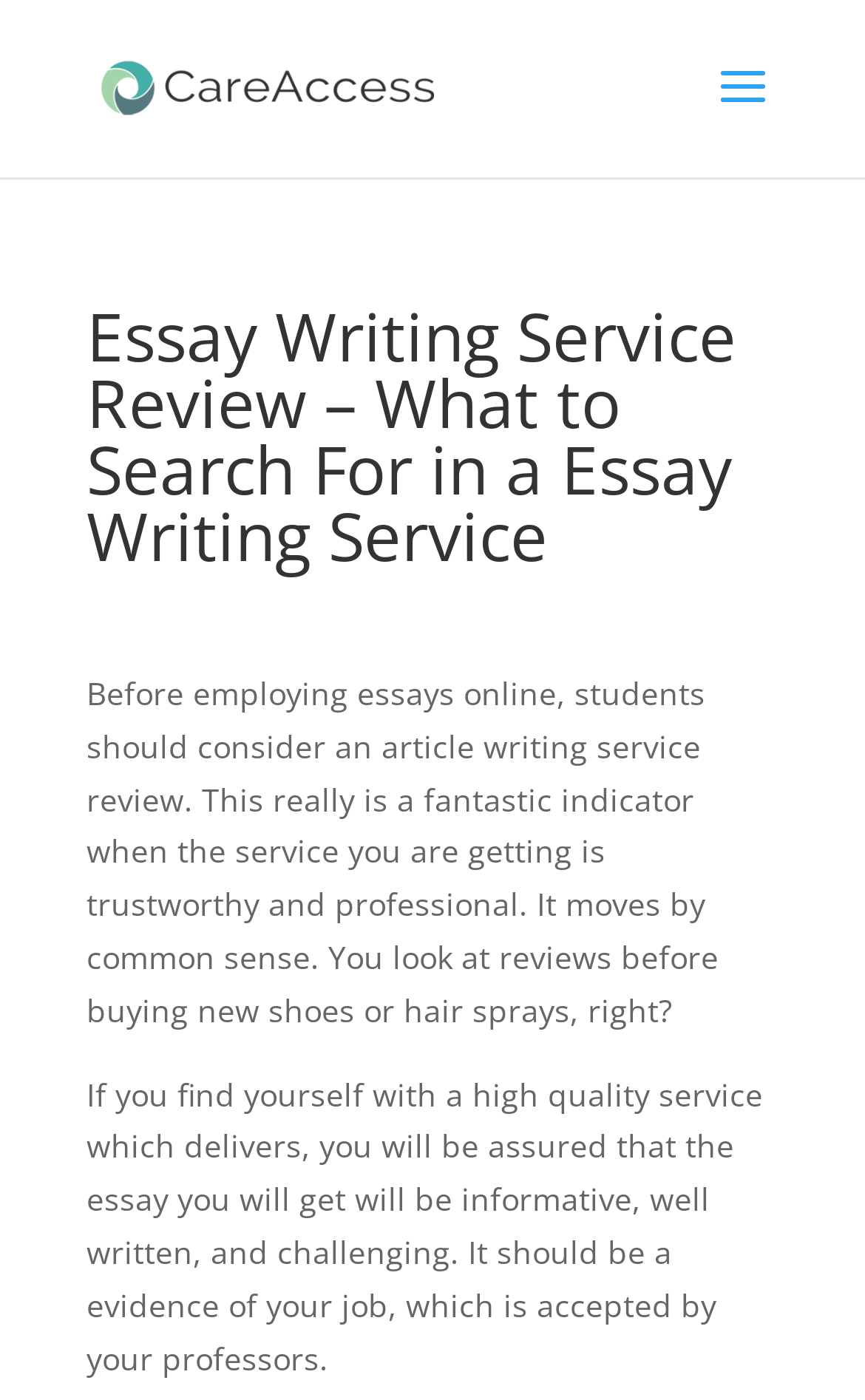Locate and extract the text of the main heading on the webpage.

Essay Writing Service Review – What to Search For in a Essay Writing Service